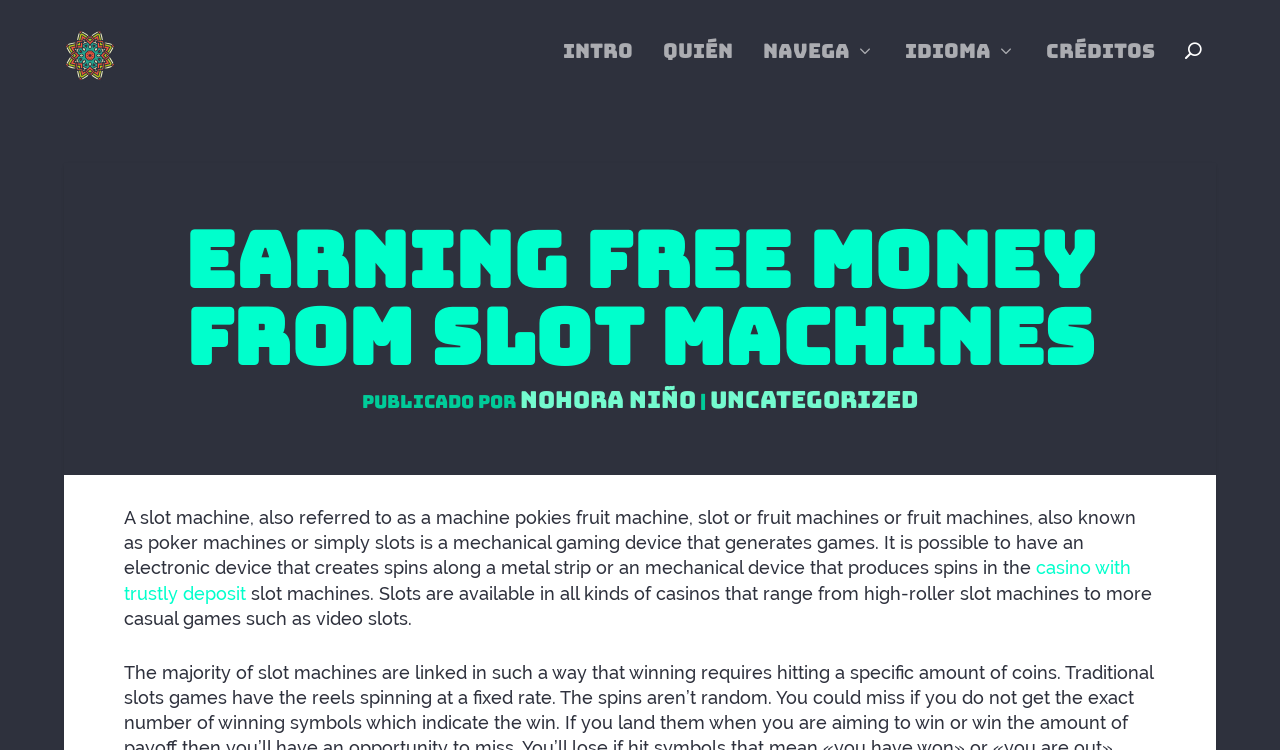Please provide the bounding box coordinates for the element that needs to be clicked to perform the following instruction: "Read the article by 'Nohora Niño'". The coordinates should be given as four float numbers between 0 and 1, i.e., [left, top, right, bottom].

[0.406, 0.499, 0.544, 0.53]